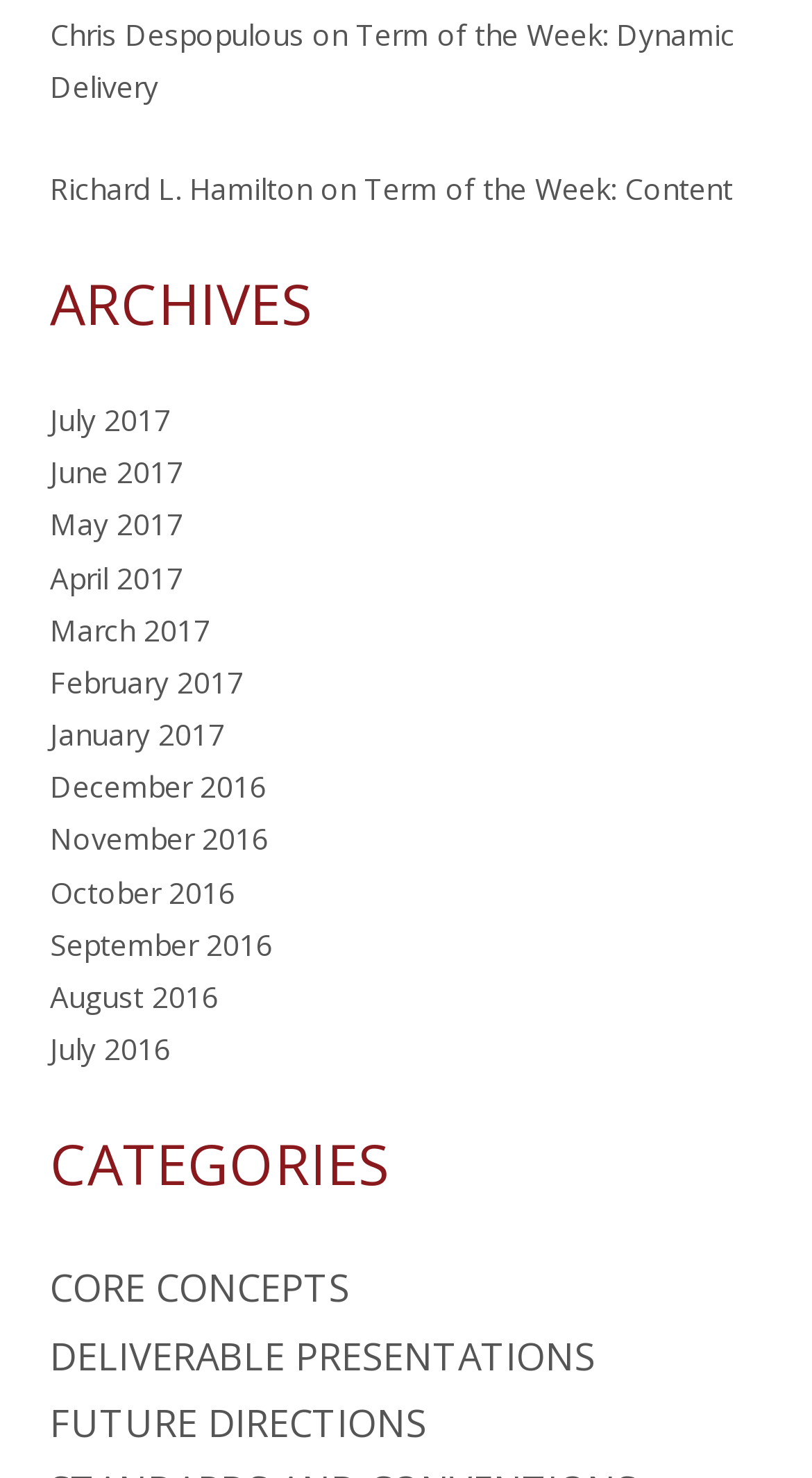Please identify the bounding box coordinates of the element I need to click to follow this instruction: "Explore CORE CONCEPTS category".

[0.062, 0.854, 0.431, 0.888]